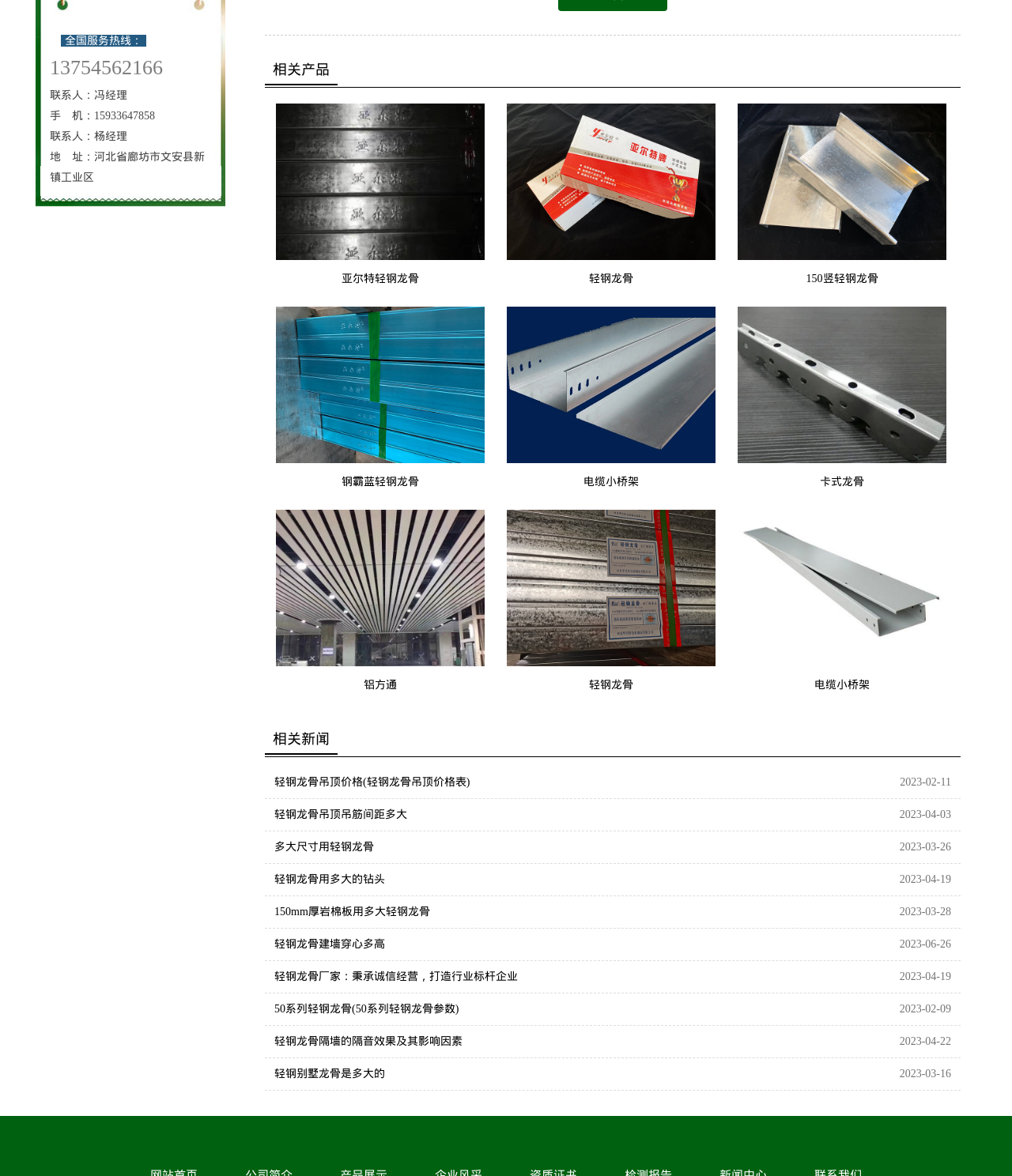Using the provided element description "parent_node: 150竖轻钢龙骨 title="150竖轻钢龙骨"", determine the bounding box coordinates of the UI element.

[0.729, 0.213, 0.935, 0.223]